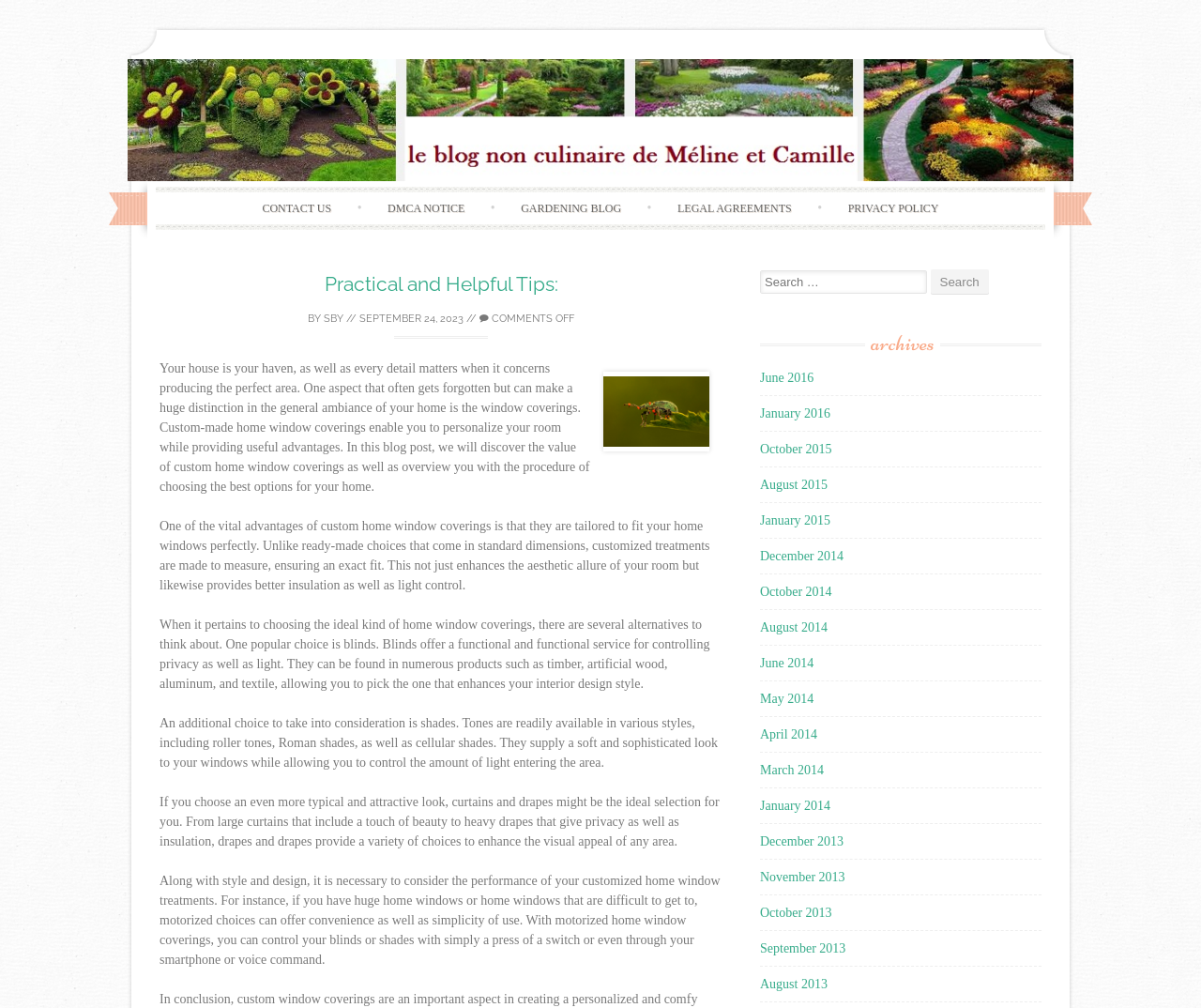Identify the bounding box coordinates of the section to be clicked to complete the task described by the following instruction: "Read the blog post". The coordinates should be four float numbers between 0 and 1, formatted as [left, top, right, bottom].

[0.133, 0.358, 0.491, 0.49]